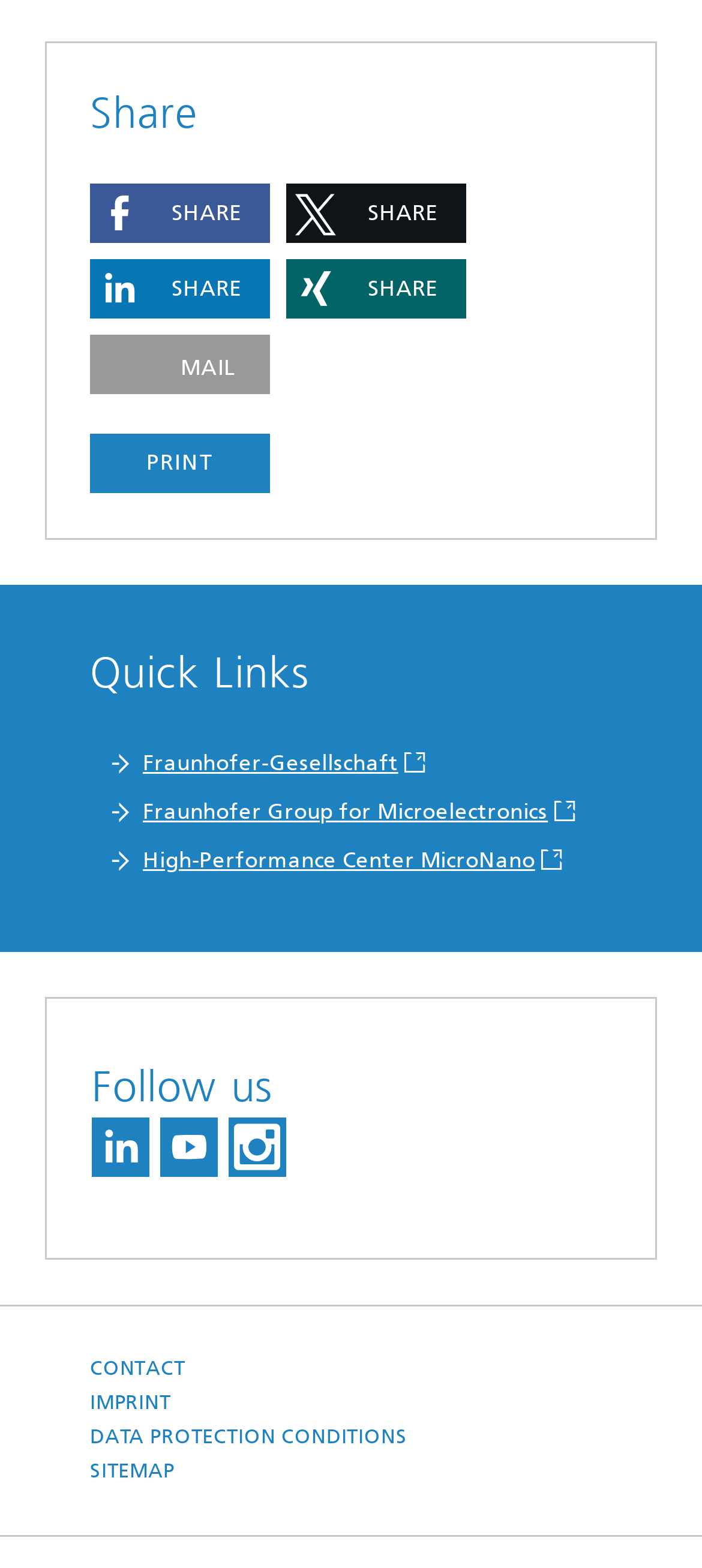Identify the bounding box coordinates for the UI element described as follows: share. Use the format (top-left x, top-left y, bottom-right x, bottom-right y) and ensure all values are floating point numbers between 0 and 1.

[0.128, 0.165, 0.385, 0.203]